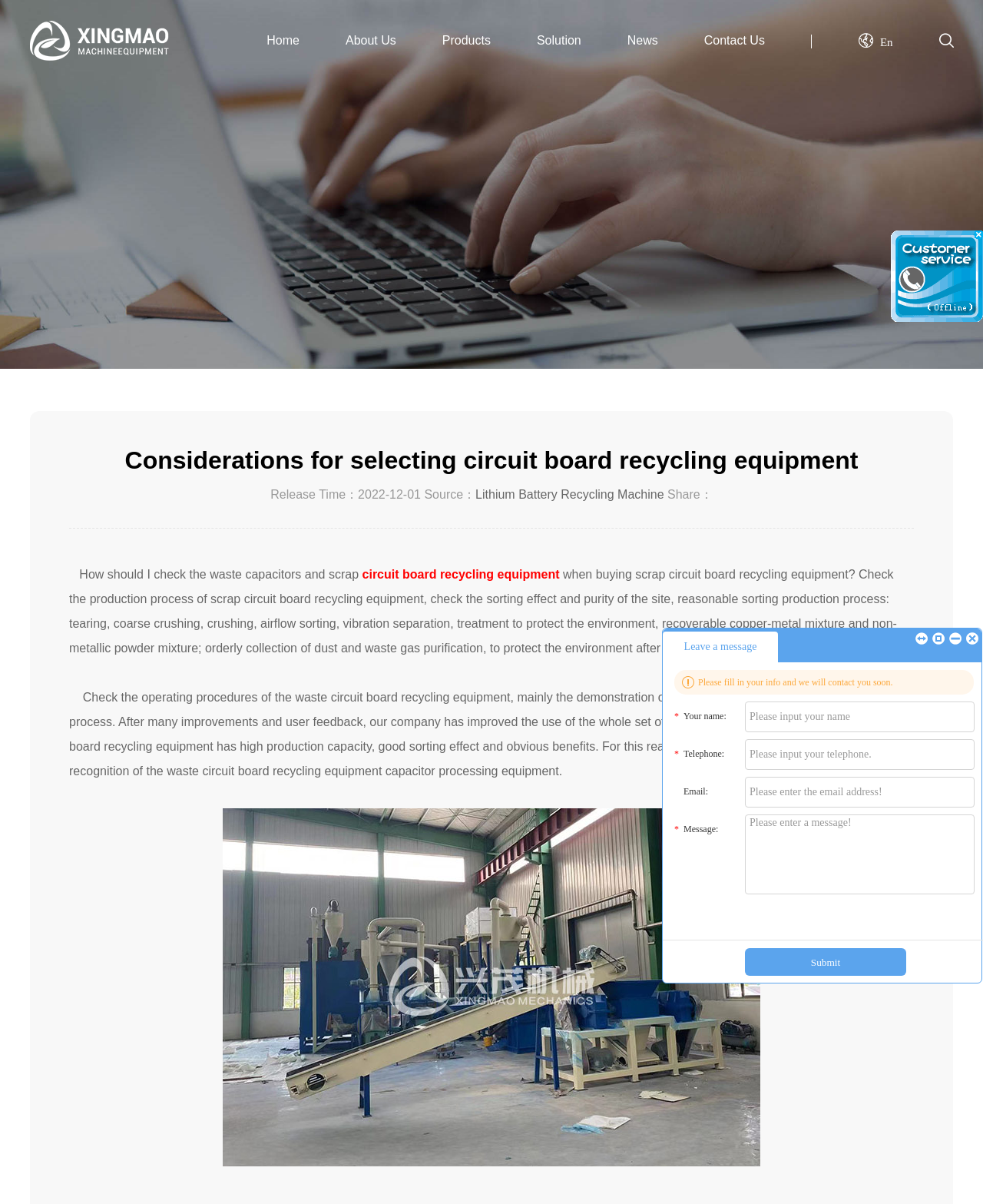Find the bounding box coordinates of the clickable area that will achieve the following instruction: "Click on Lithium-ion Battery Recycling Machine".

[0.03, 0.016, 0.177, 0.051]